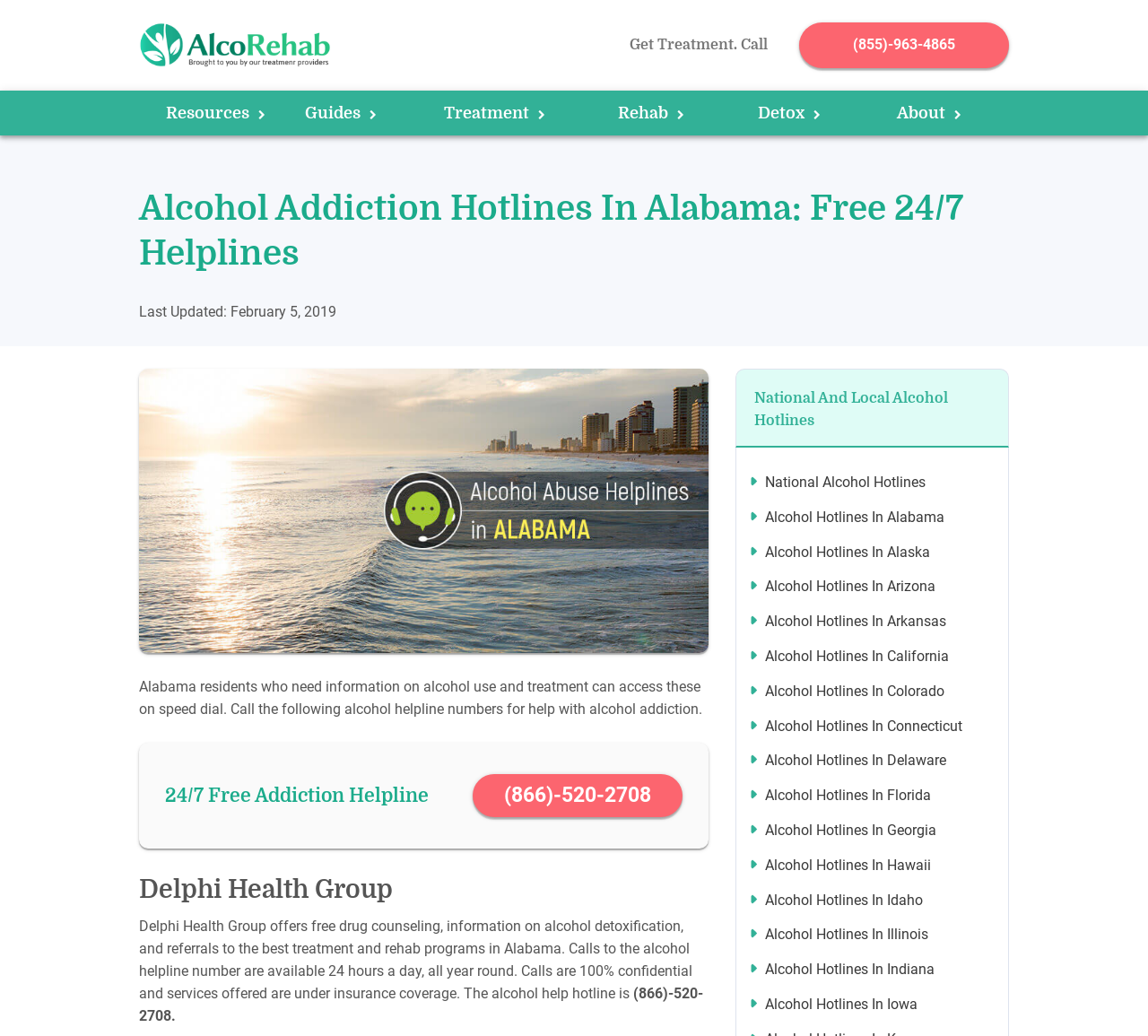Please answer the following question using a single word or phrase: 
What is the phone number for Delphi Health Group?

(866)-520-2708